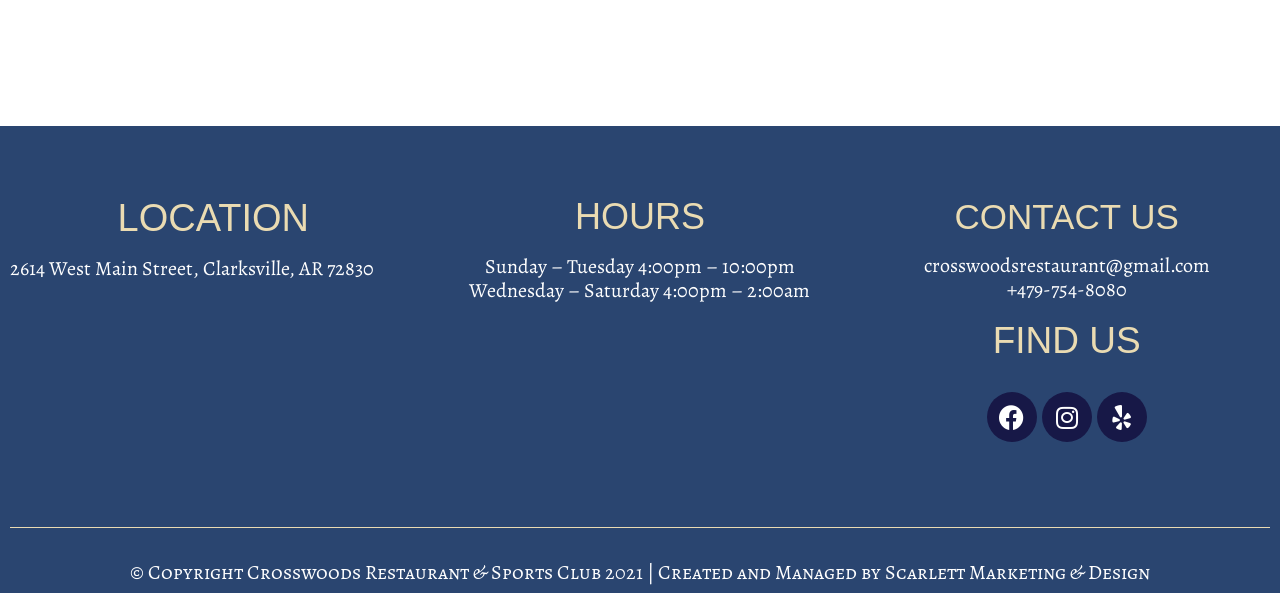Respond to the following question using a concise word or phrase: 
What is the address of Crosswoods Restaurant?

2614 West Main Street, Clarksville, AR 72830